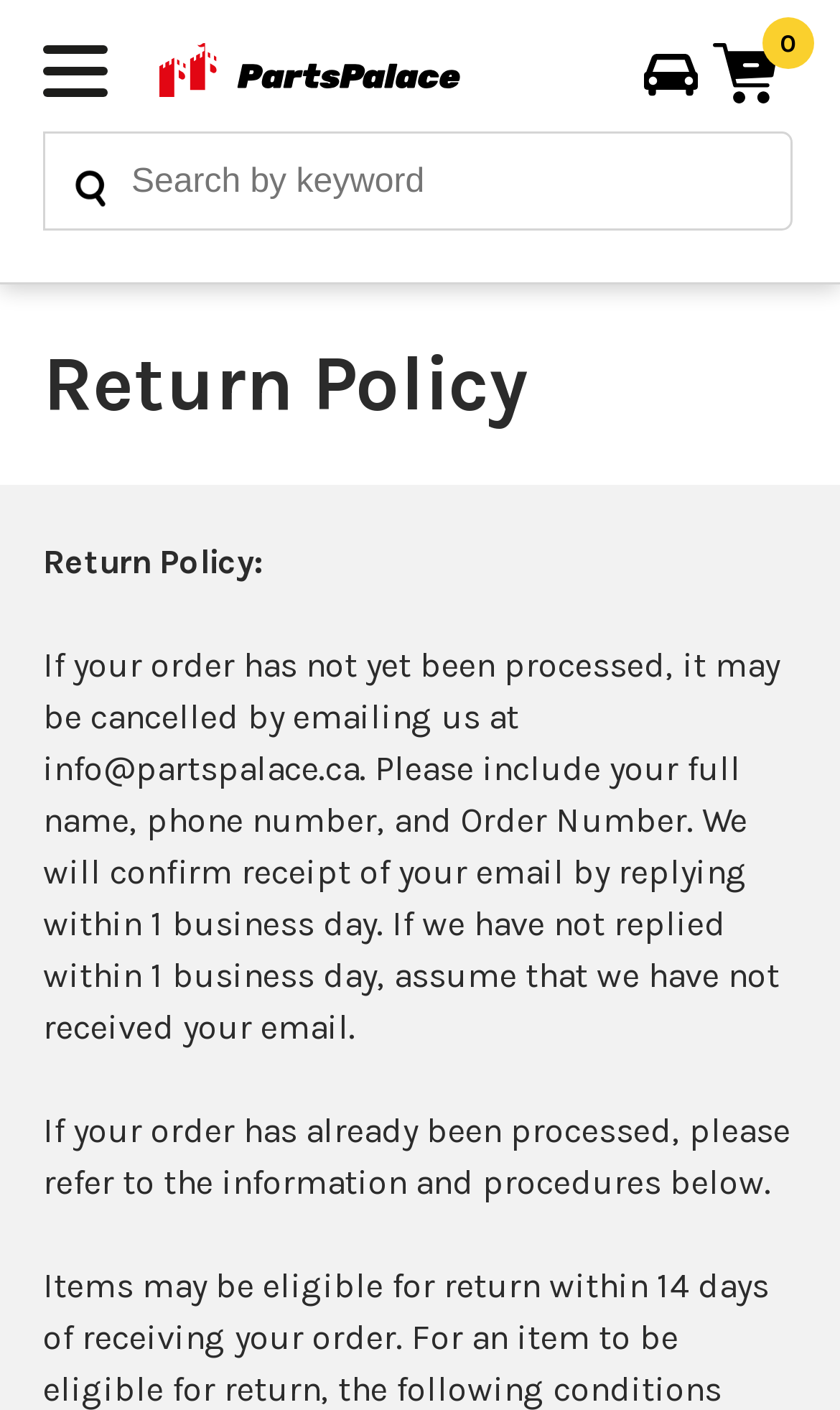Locate the UI element described by July 6, 2023 and provide its bounding box coordinates. Use the format (top-left x, top-left y, bottom-right x, bottom-right y) with all values as floating point numbers between 0 and 1.

None